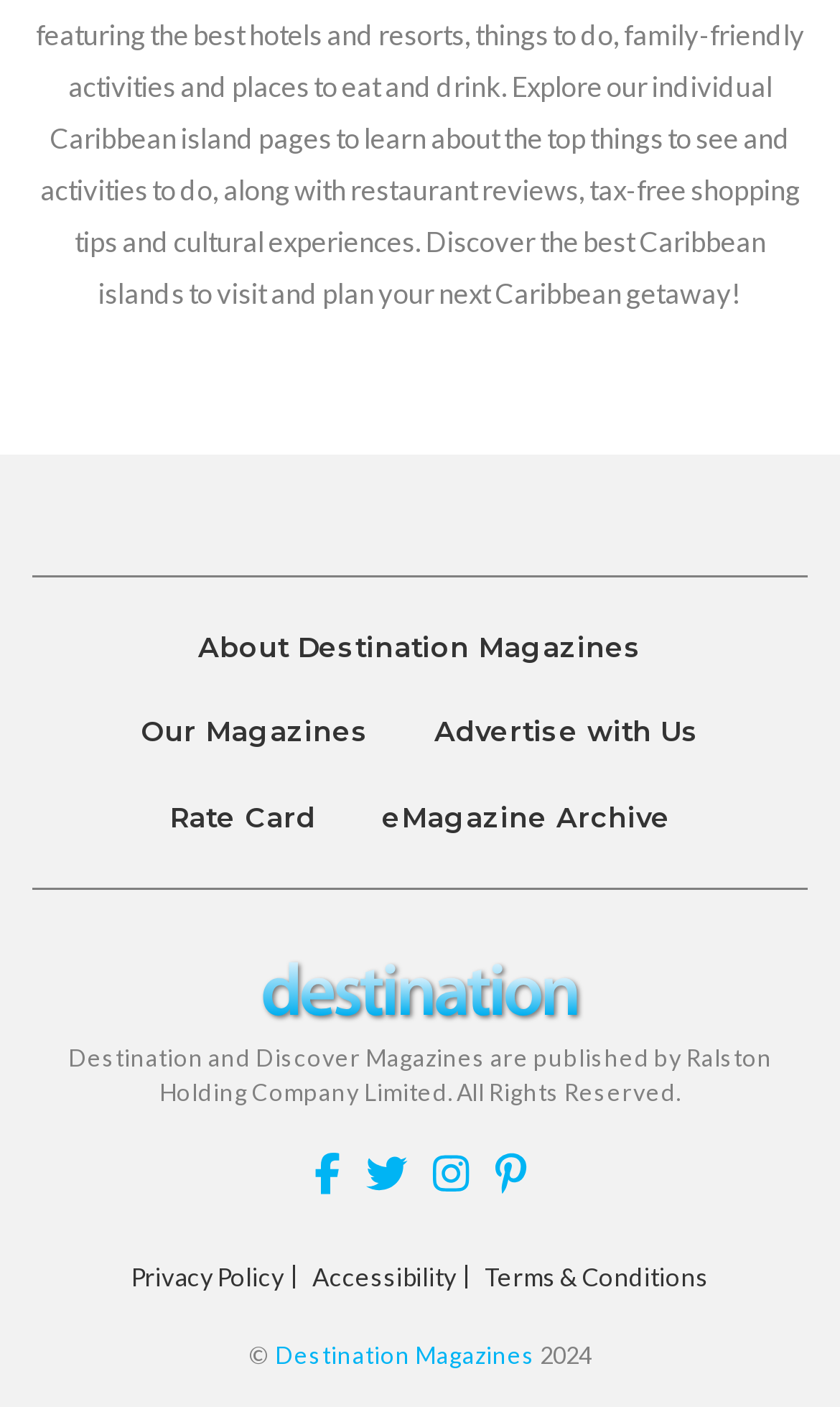From the webpage screenshot, identify the region described by Advertise with Us. Provide the bounding box coordinates as (top-left x, top-left y, bottom-right x, bottom-right y), with each value being a floating point number between 0 and 1.

[0.491, 0.49, 0.859, 0.551]